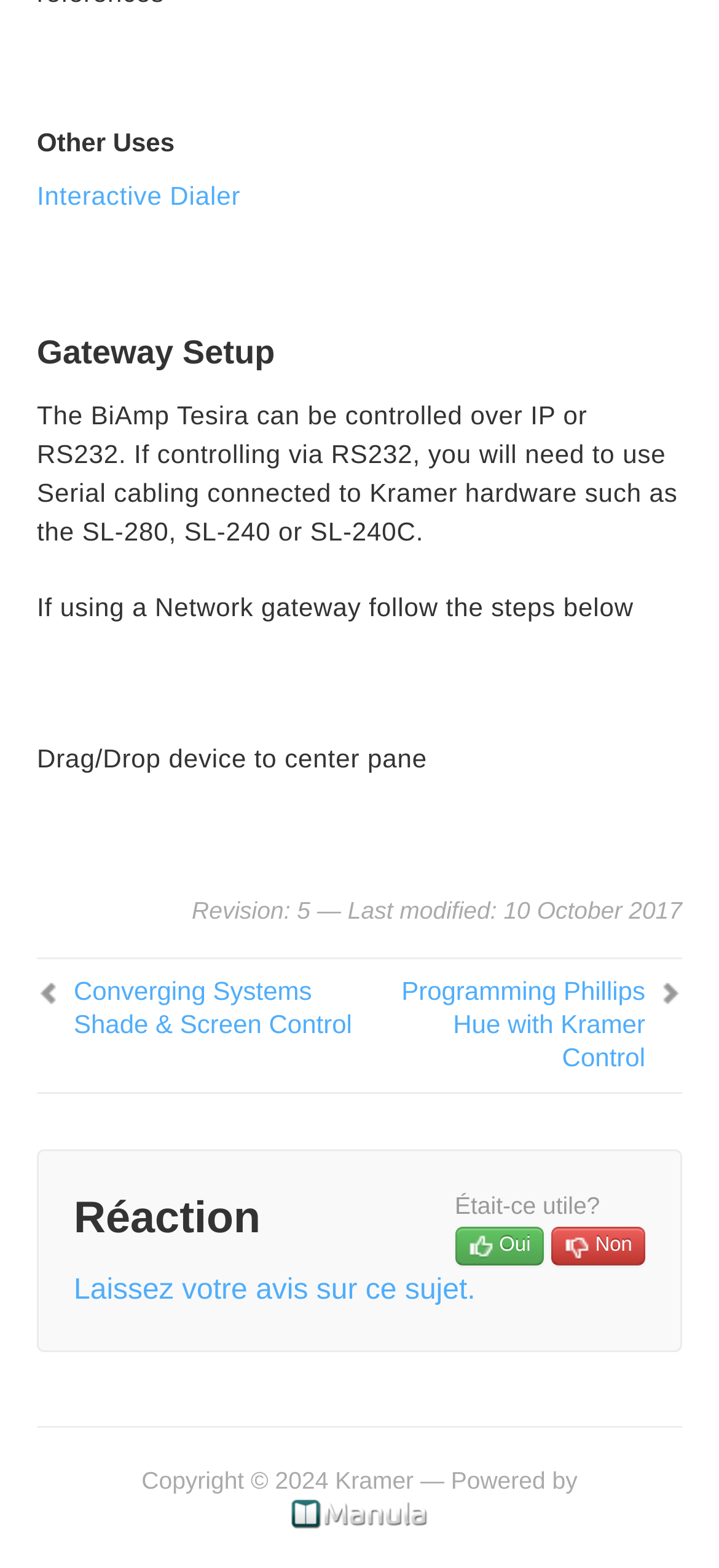What is the purpose of the 'Réaction' section?
Using the visual information, answer the question in a single word or phrase.

To provide feedback